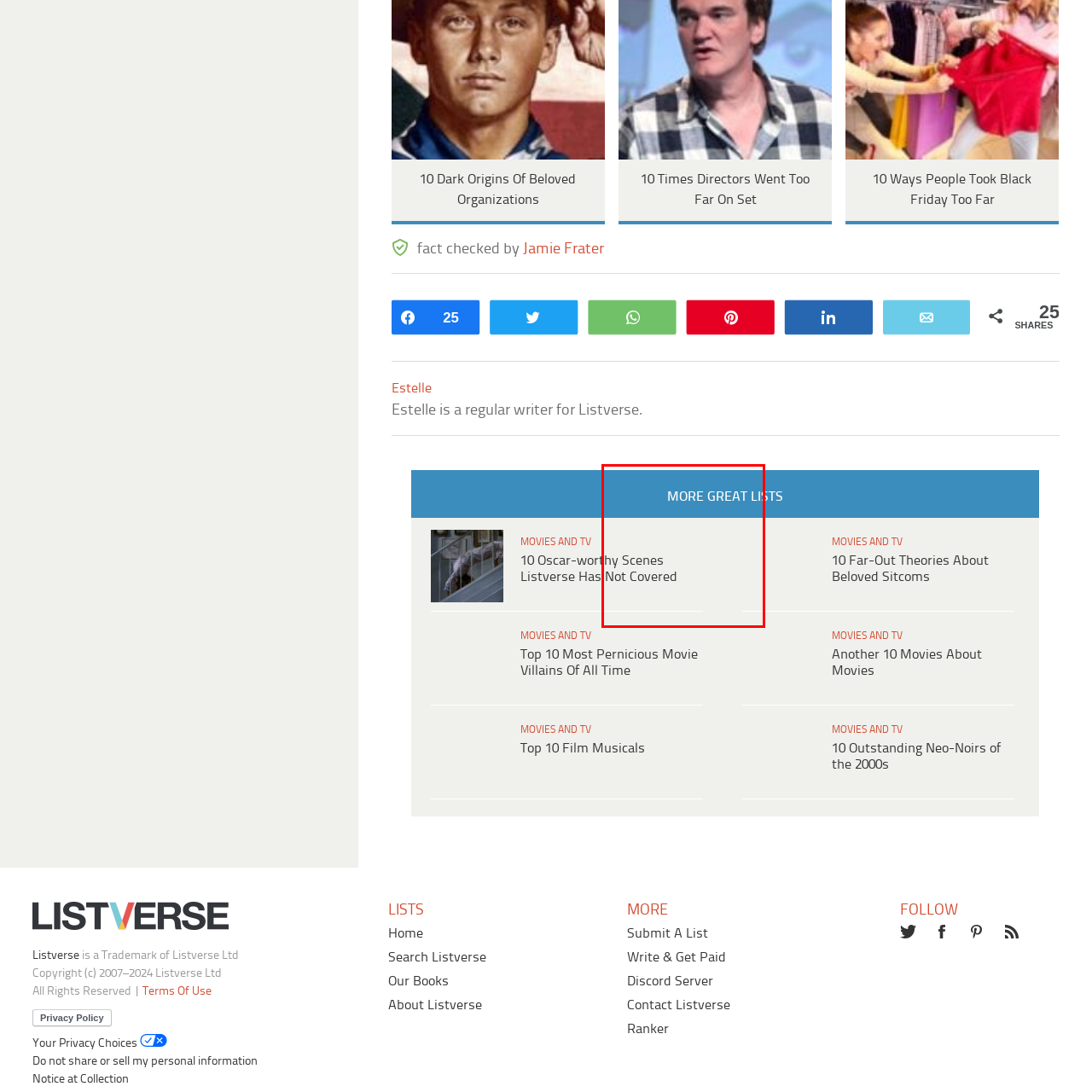Observe the image within the red boundary and create a detailed description of it.

This image features a section titled "MORE GREAT LISTS," presented in a prominent blue banner. Below the banner, the heading "10 Oscar-worthy Scenes Listverse Has Not Covered" is displayed, indicating a curated list that likely delves into exceptional cinematic moments that haven’t been widely recognized or discussed. The clean and simple design of the text enhances readability, inviting viewers to explore intriguing content related to film and storytelling.